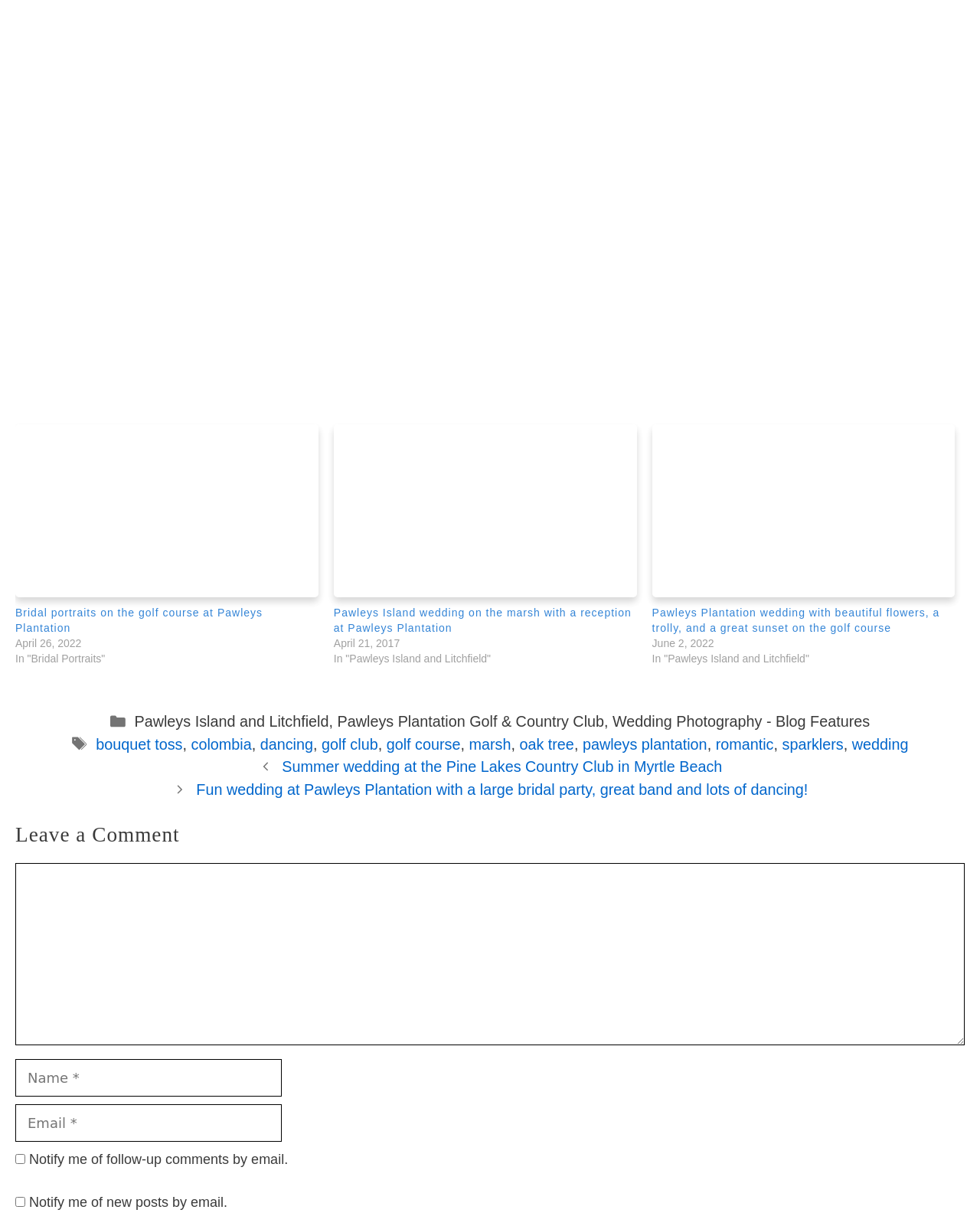Using the webpage screenshot and the element description Pawleys Island and Litchfield, determine the bounding box coordinates. Specify the coordinates in the format (top-left x, top-left y, bottom-right x, bottom-right y) with values ranging from 0 to 1.

[0.137, 0.582, 0.336, 0.595]